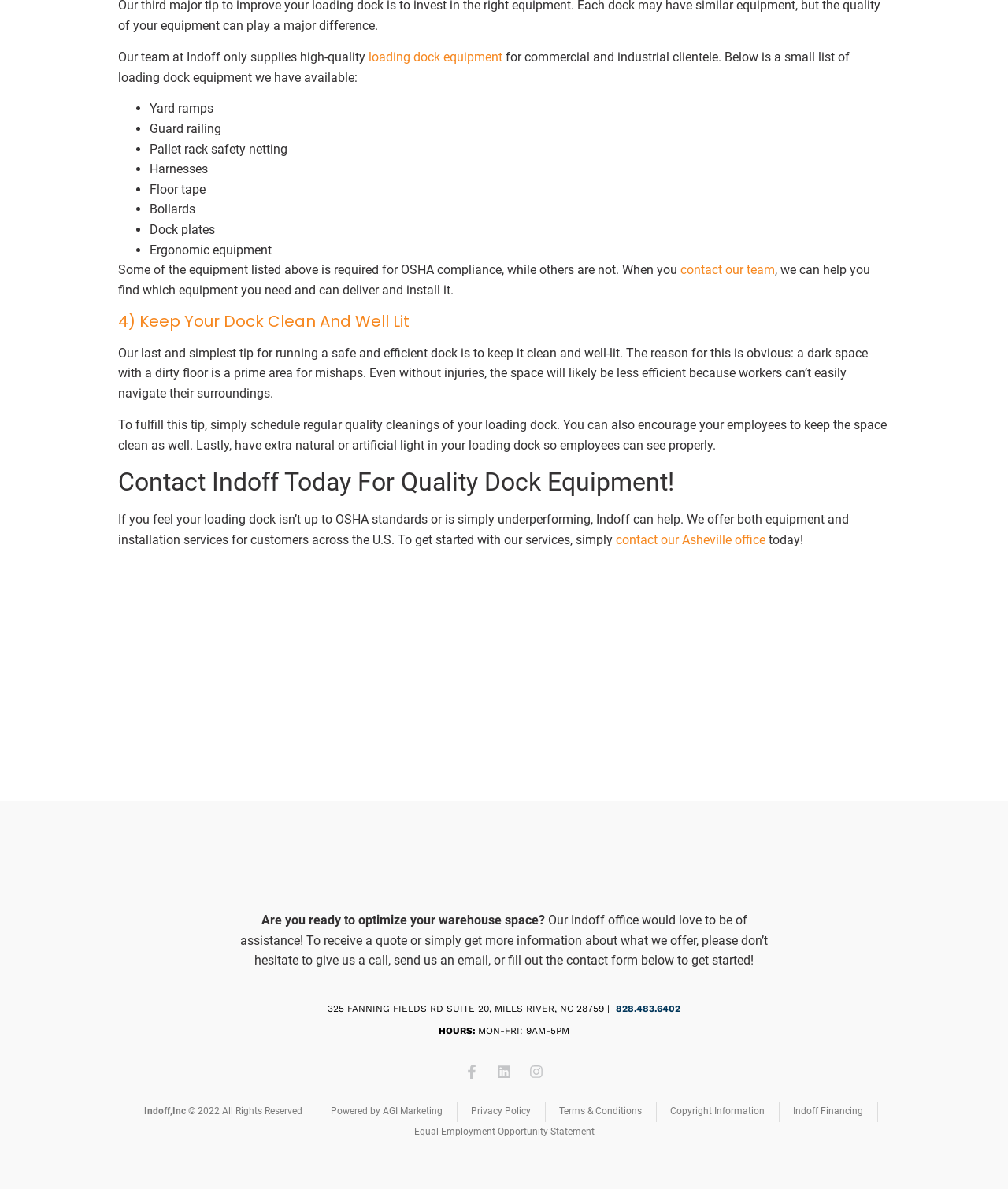How can I contact Indoff for equipment and installation services?
Kindly offer a comprehensive and detailed response to the question.

According to the webpage, if I need equipment and installation services, I can contact Indoff's Asheville office, as mentioned in the section 'Contact Indoff Today For Quality Dock Equipment!'.